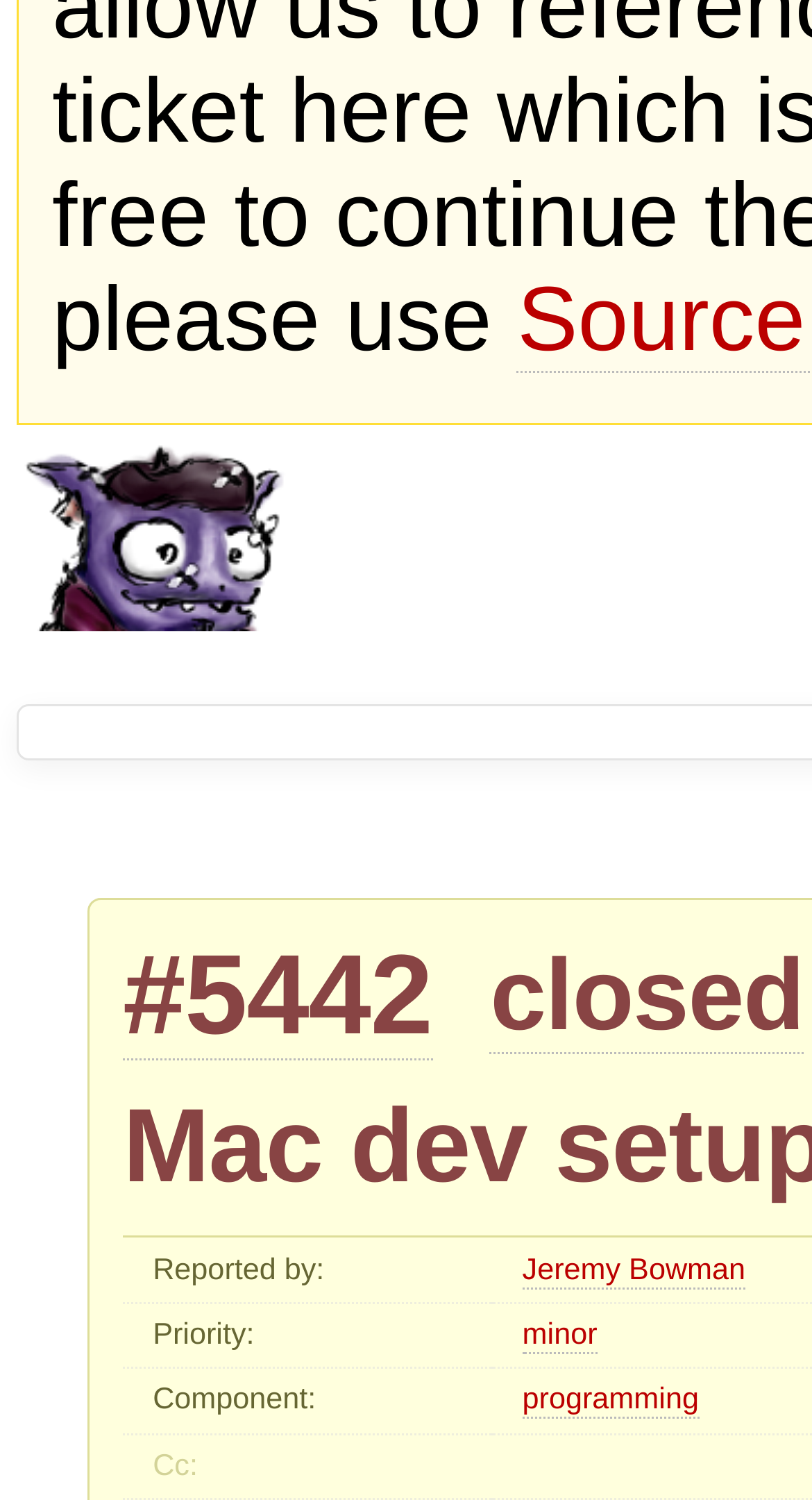Bounding box coordinates must be specified in the format (top-left x, top-left y, bottom-right x, bottom-right y). All values should be floating point numbers between 0 and 1. What are the bounding box coordinates of the UI element described as: Swell Dames

None